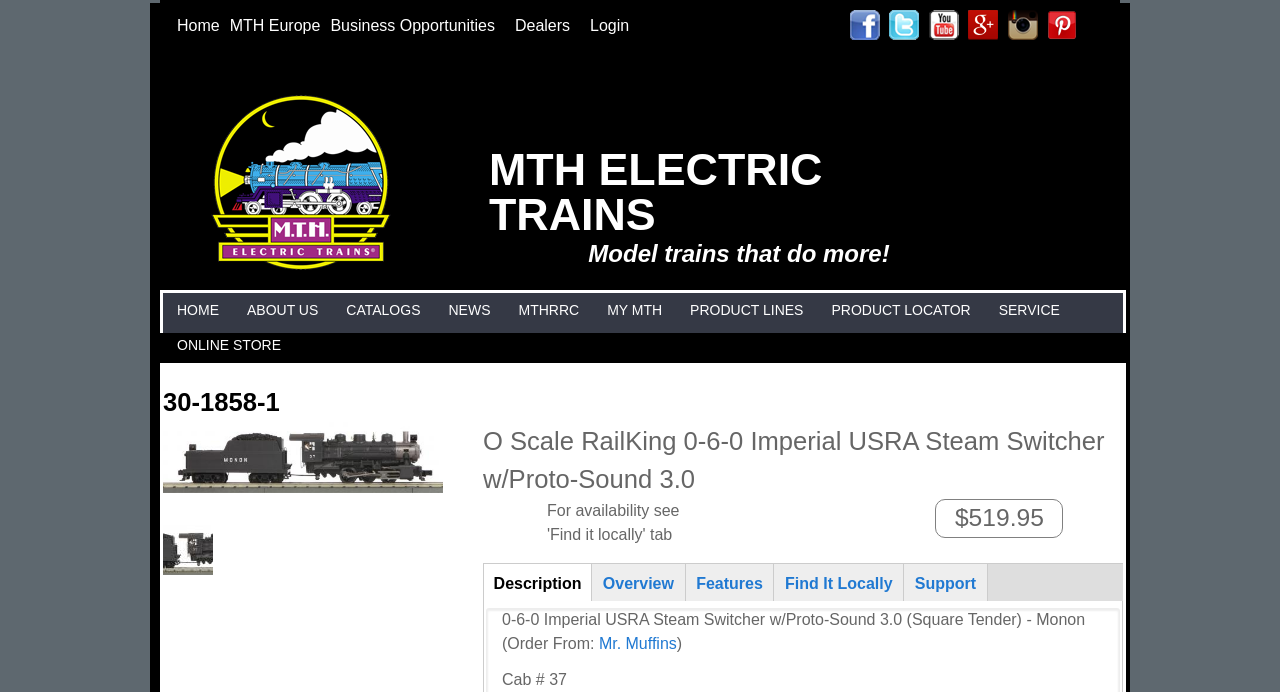Identify the bounding box of the HTML element described here: "Find It Locally". Provide the coordinates as four float numbers between 0 and 1: [left, top, right, bottom].

[0.606, 0.814, 0.705, 0.868]